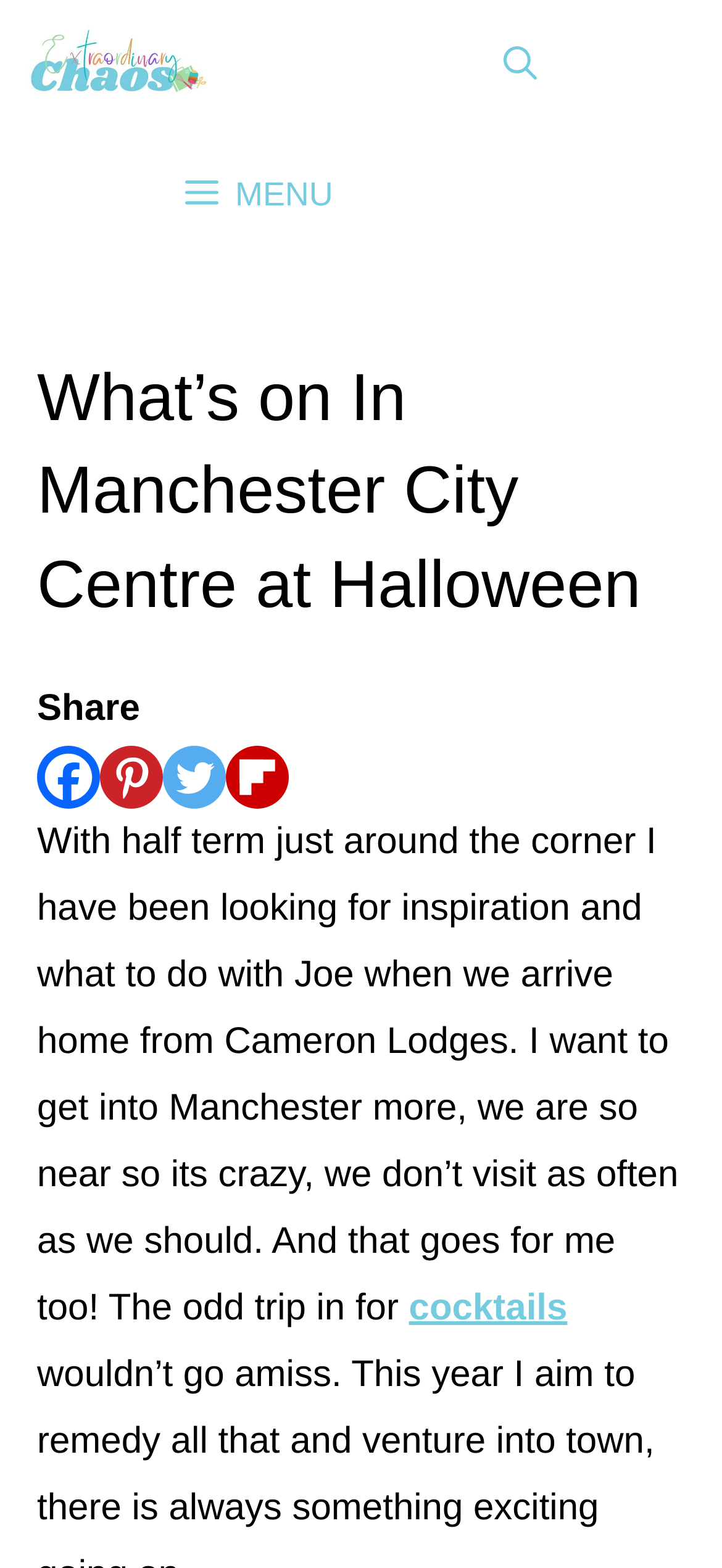Find the bounding box of the web element that fits this description: "View PDF".

None